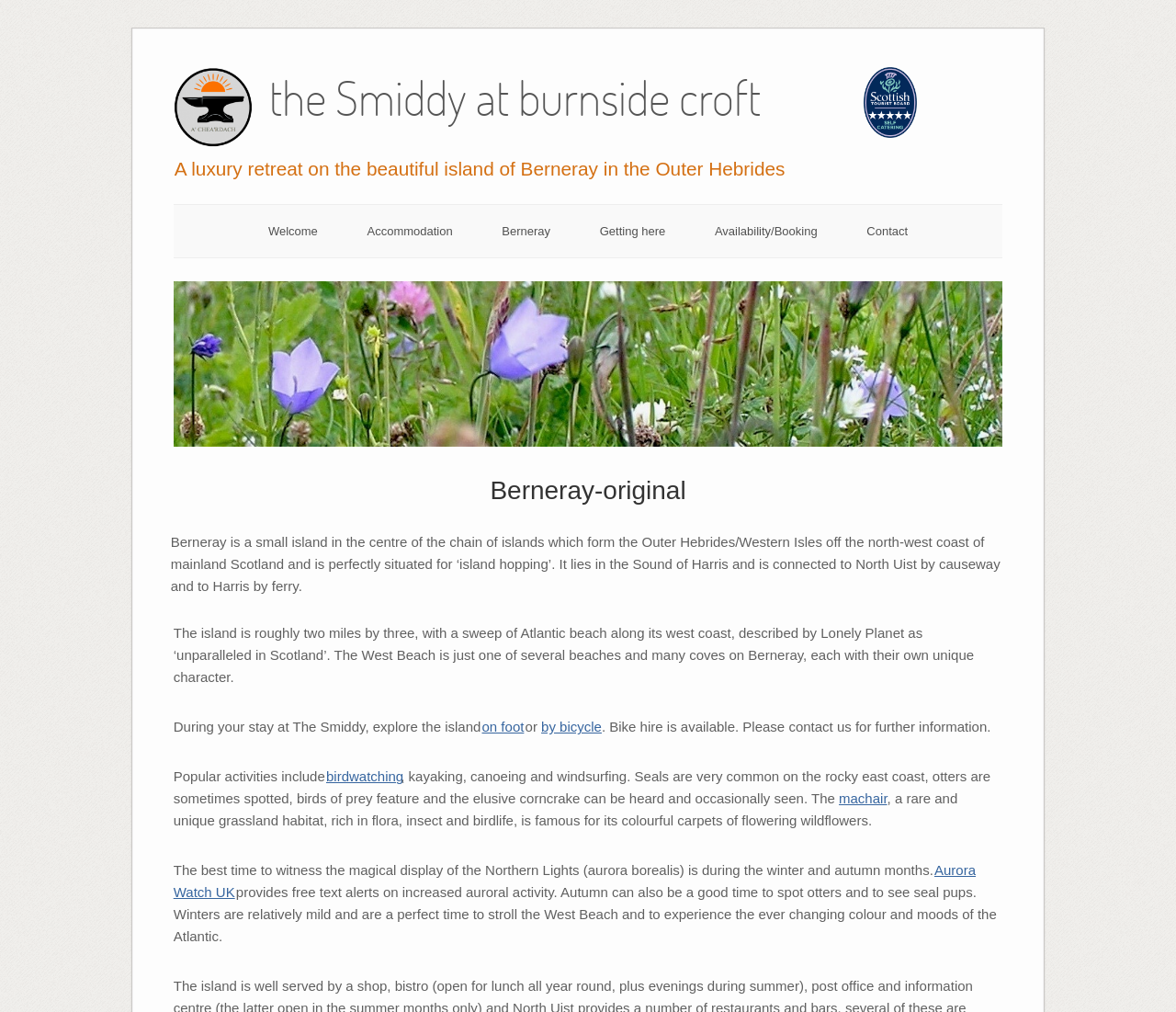Utilize the details in the image to thoroughly answer the following question: What is the recommended way to explore the island during a stay at The Smiddy?

The webpage suggests that visitors can explore the island 'on foot' or 'by bicycle', and even provides information about bike hire. This implies that these are the recommended ways to explore the island during a stay at The Smiddy.